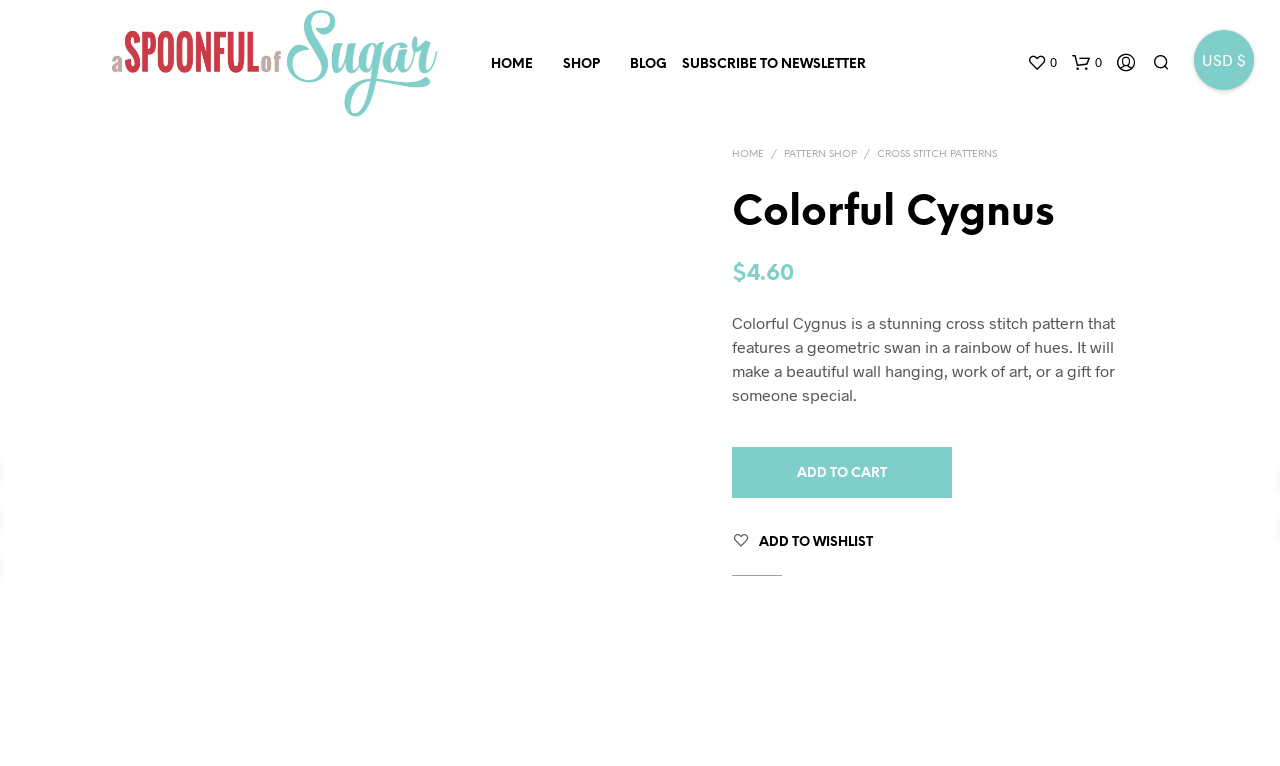What is the theme of the cross stitch pattern?
Examine the screenshot and reply with a single word or phrase.

Geometric swan